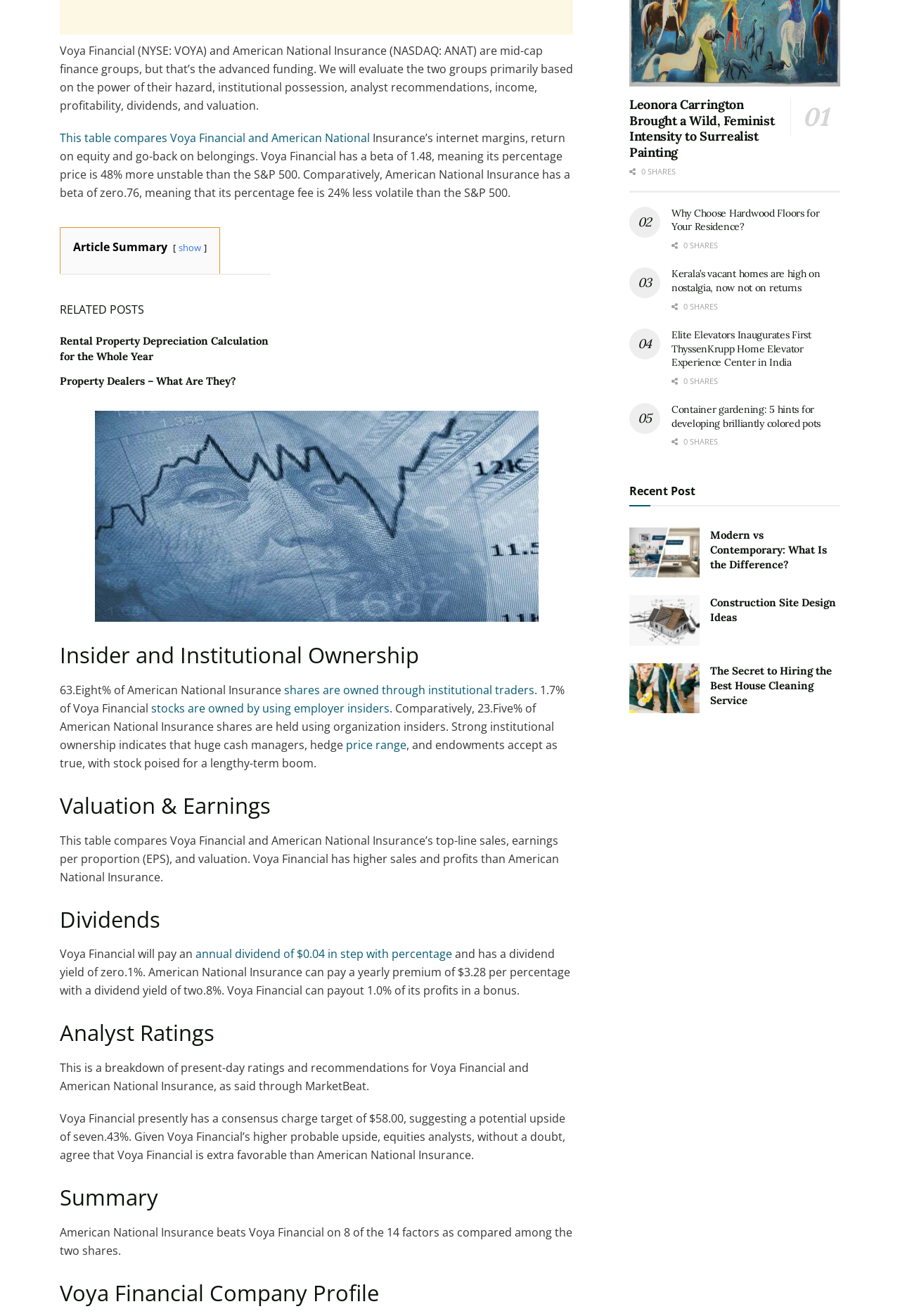Provide the bounding box coordinates of the UI element this sentence describes: "Construction Site Design Ideas".

[0.789, 0.453, 0.929, 0.474]